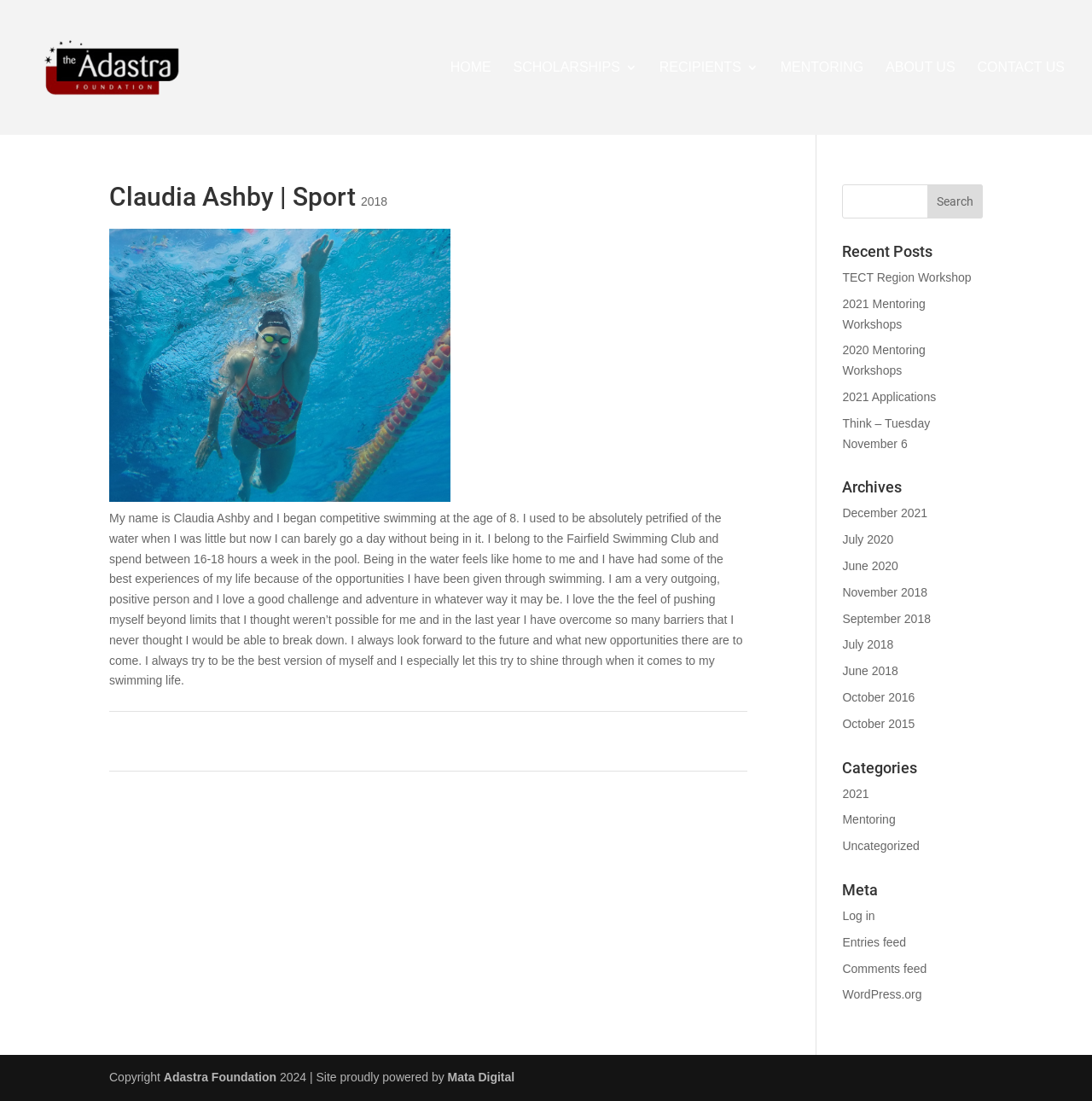Please identify the bounding box coordinates of the region to click in order to complete the task: "View recent posts". The coordinates must be four float numbers between 0 and 1, specified as [left, top, right, bottom].

[0.771, 0.222, 0.9, 0.243]